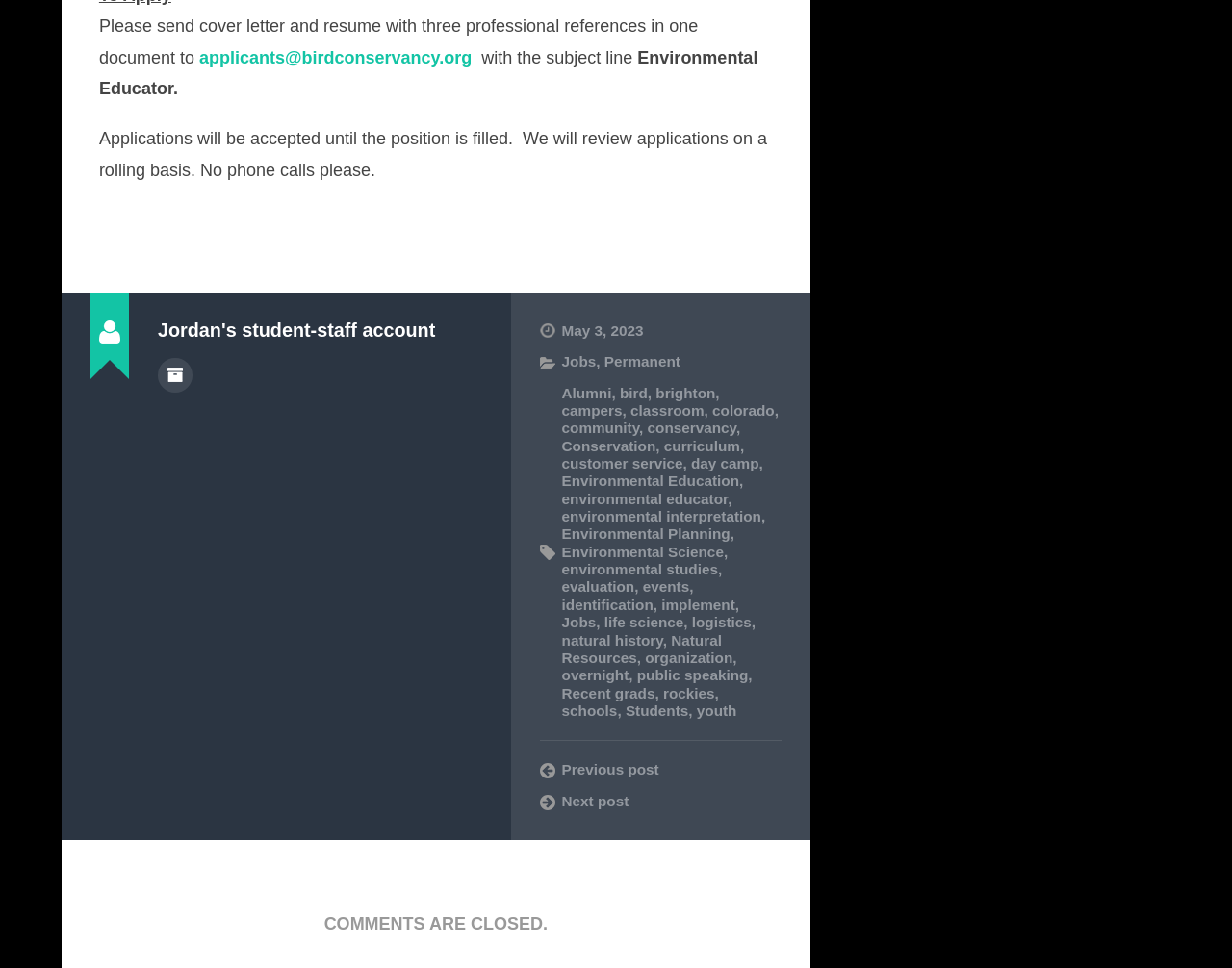What is the position being applied for?
Please provide a single word or phrase as the answer based on the screenshot.

Environmental Educator